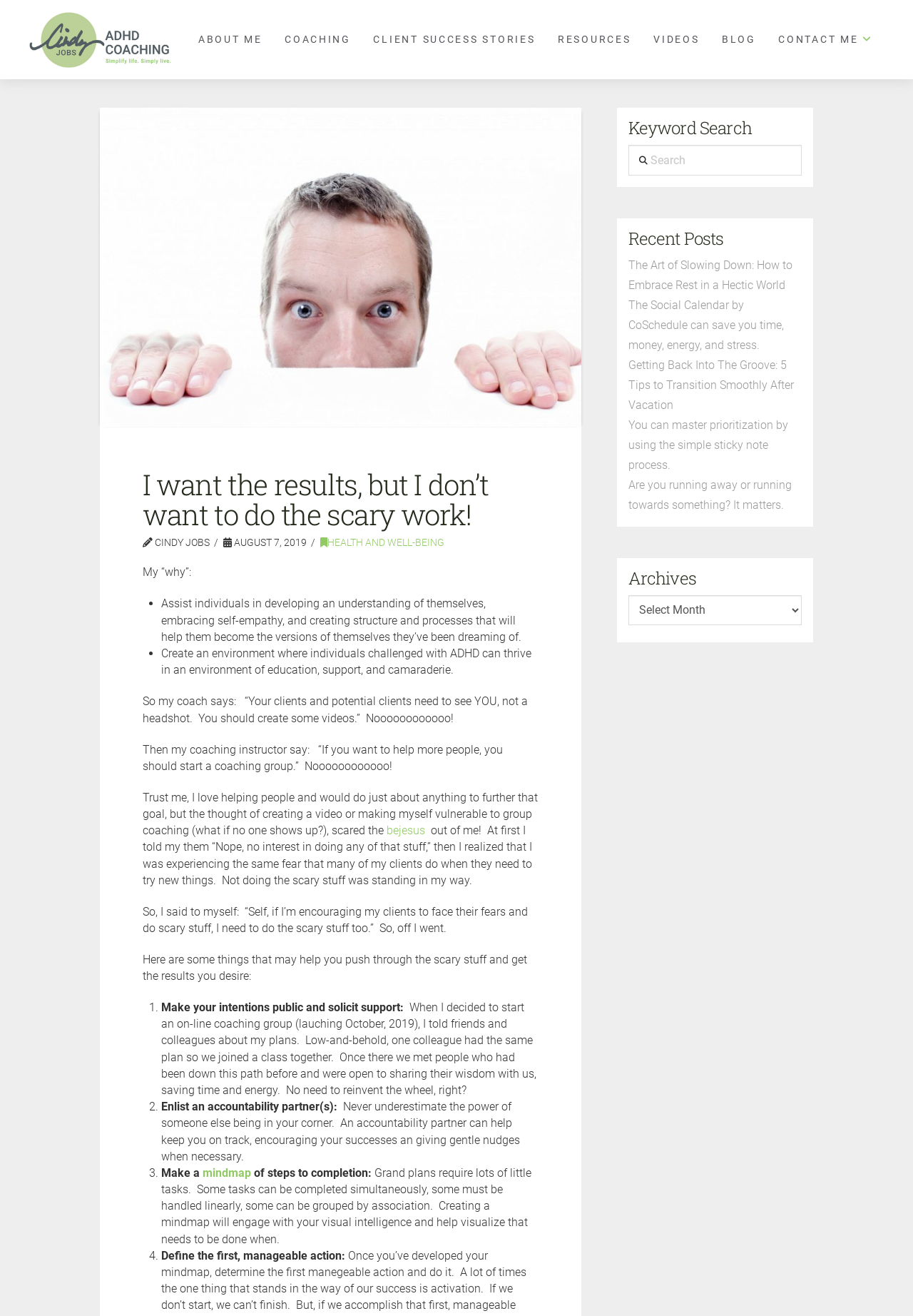Identify the bounding box coordinates of the clickable region to carry out the given instruction: "Go back to the top of the page".

[0.965, 0.71, 0.992, 0.729]